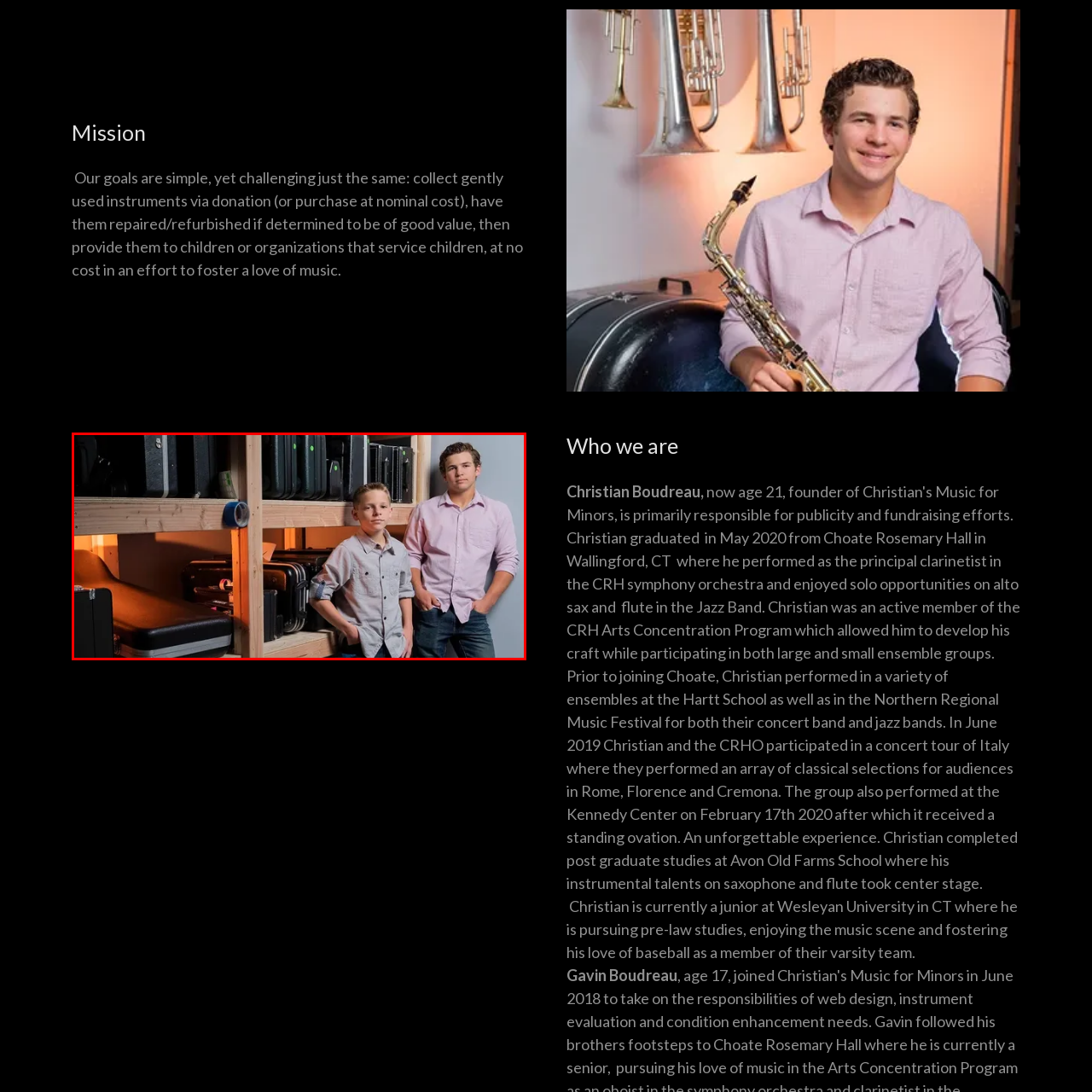Offer an in-depth description of the scene contained in the red rectangle.

In this image, two young boys stand confidently in front of a wooden shelf filled with various musical instrument cases, showcasing their involvement in a music-related initiative. The boy on the left, dressed in a light gray button-up shirt, has a focused expression, while the boy on the right, wearing a pale pink shirt, appears relaxed with his hands in his pockets. The backdrop features multiple black cases, suggesting a workshop or storage area dedicated to musical instruments. The warm lighting in the shelf behind them highlights the workspace, adding a sense of creativity and purpose to the scene. This image captures the essence of their mission to foster a love of music by collecting and providing instruments to children.